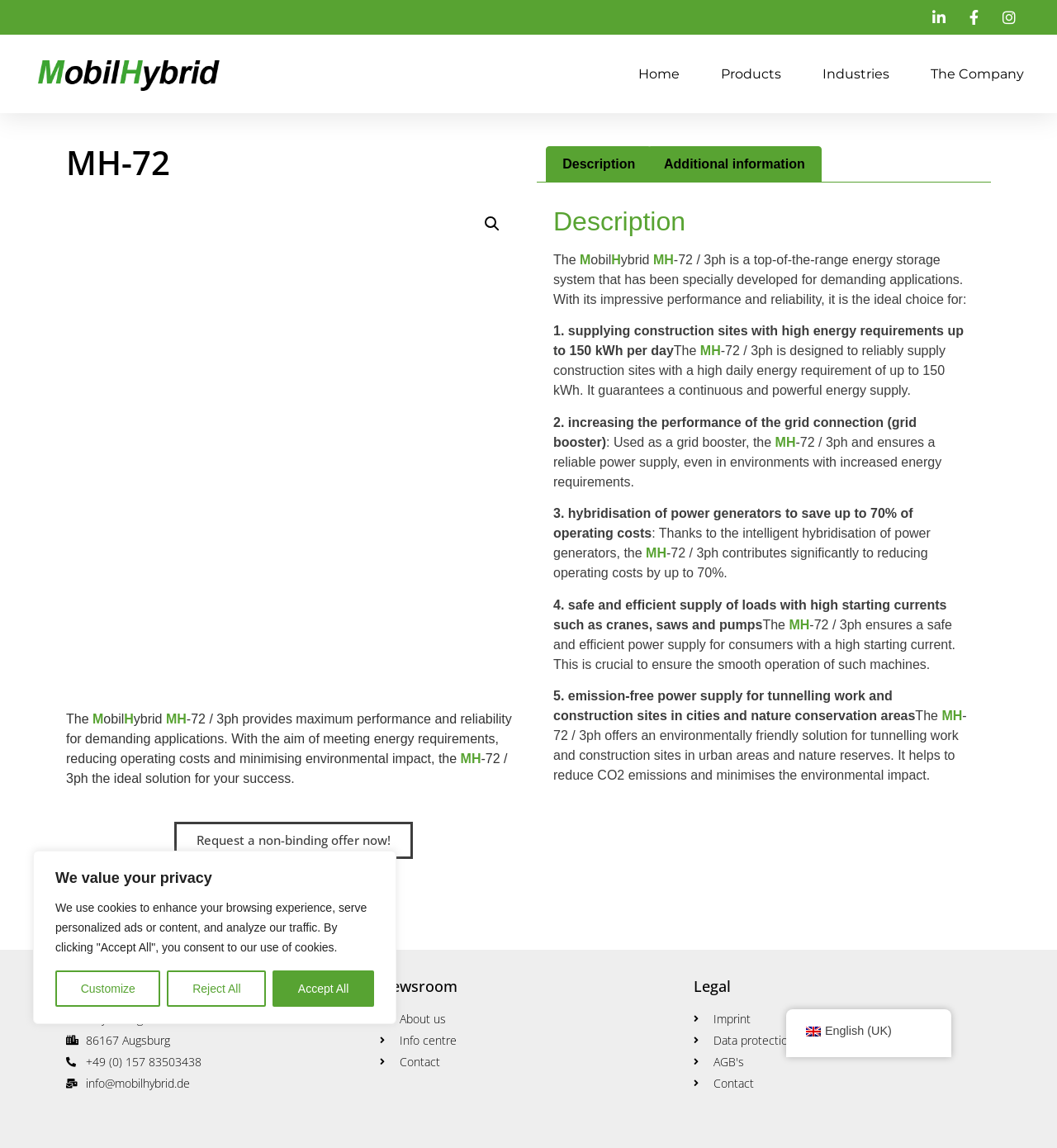Look at the image and give a detailed response to the following question: What is the name of the energy storage system?

I found the answer by looking at the heading 'MH-72' and the surrounding text, which describes the MobilHybrid MH-72 / 3ph as a high-performance energy storage system.